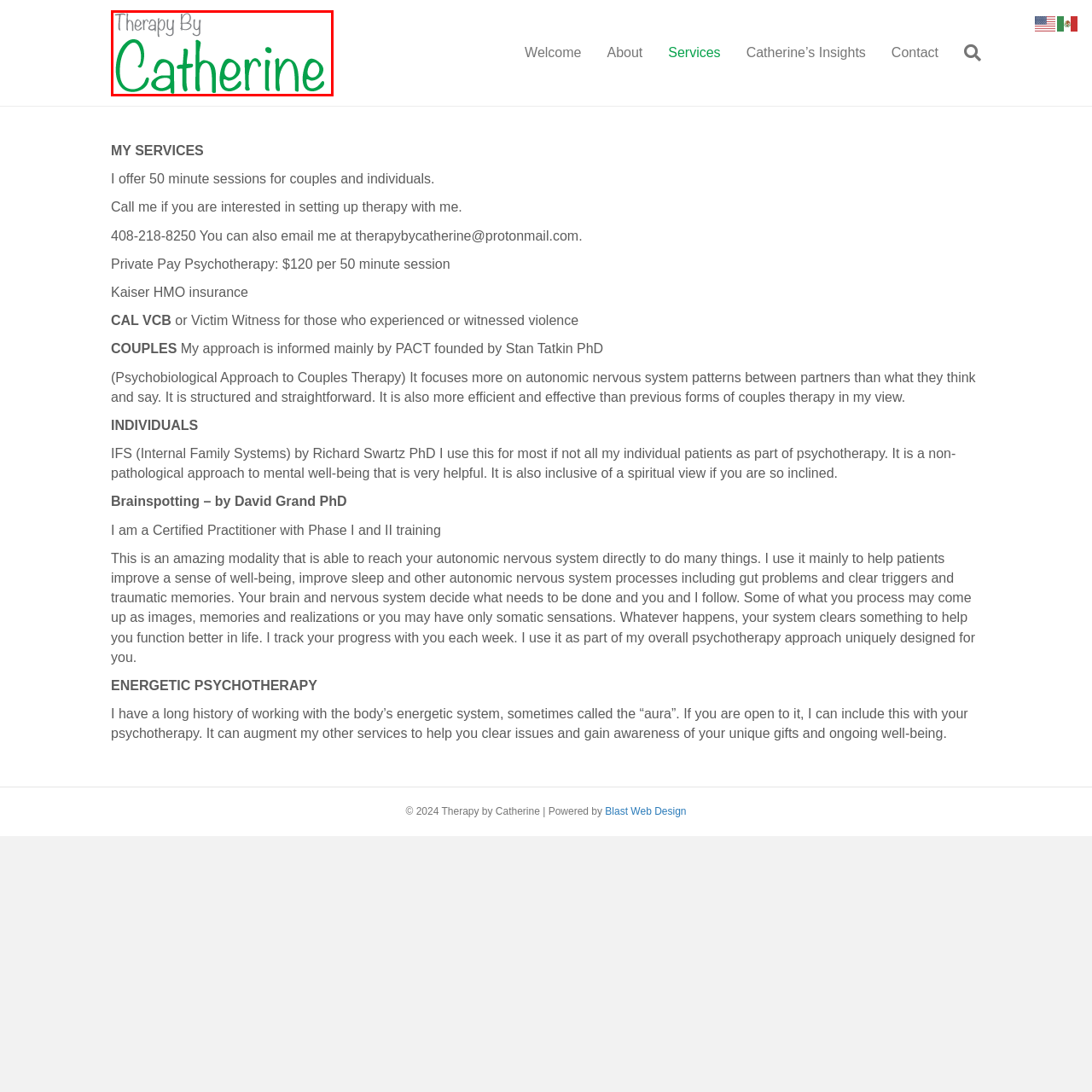What type of therapy sessions are offered?
Look at the image highlighted within the red bounding box and provide a detailed answer to the question.

According to the caption, the services offered by 'Therapy by Catherine' include individual and couples therapy sessions, which implies a focus on personal connection and well-being.